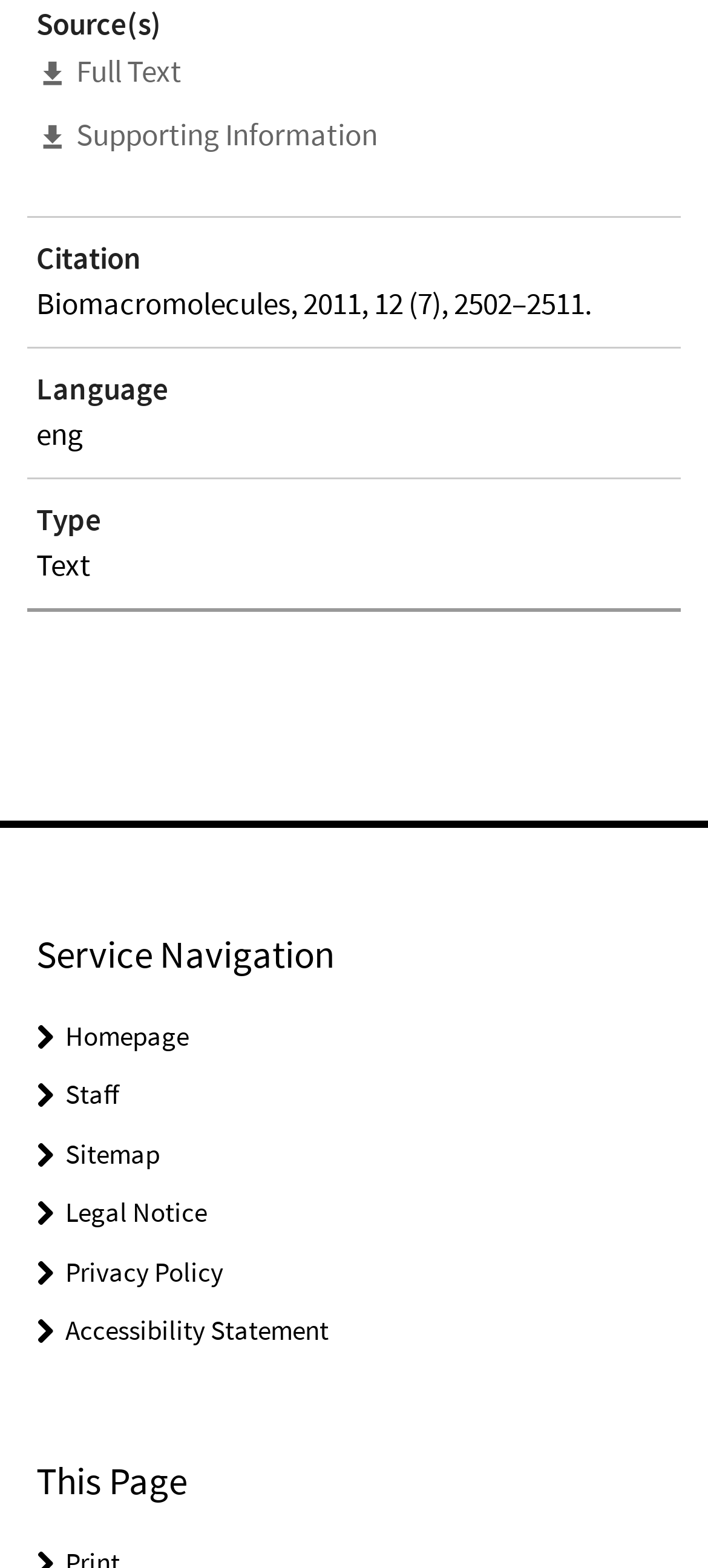Identify the bounding box coordinates for the region to click in order to carry out this instruction: "Go to homepage". Provide the coordinates using four float numbers between 0 and 1, formatted as [left, top, right, bottom].

[0.092, 0.649, 0.267, 0.671]